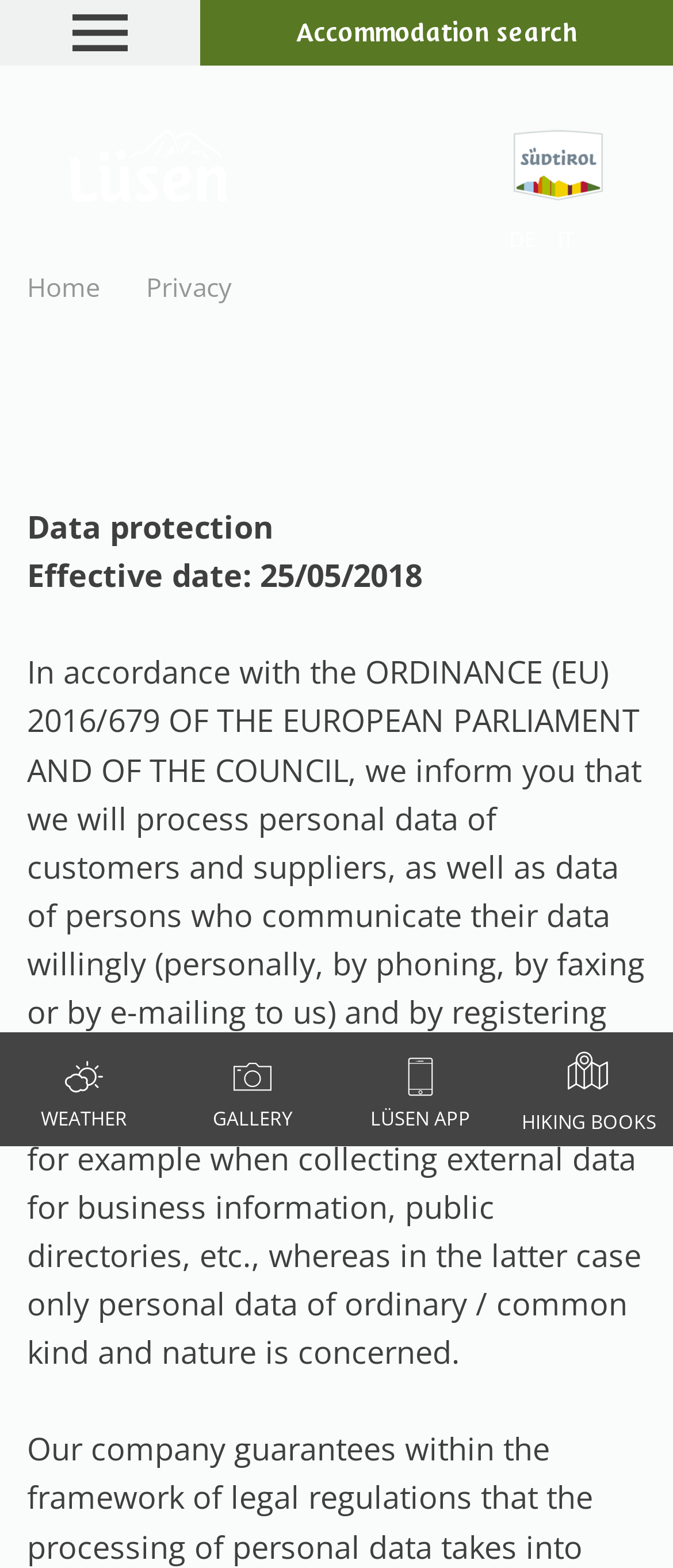Indicate the bounding box coordinates of the clickable region to achieve the following instruction: "Search for accommodation."

[0.297, 0.0, 1.0, 0.042]